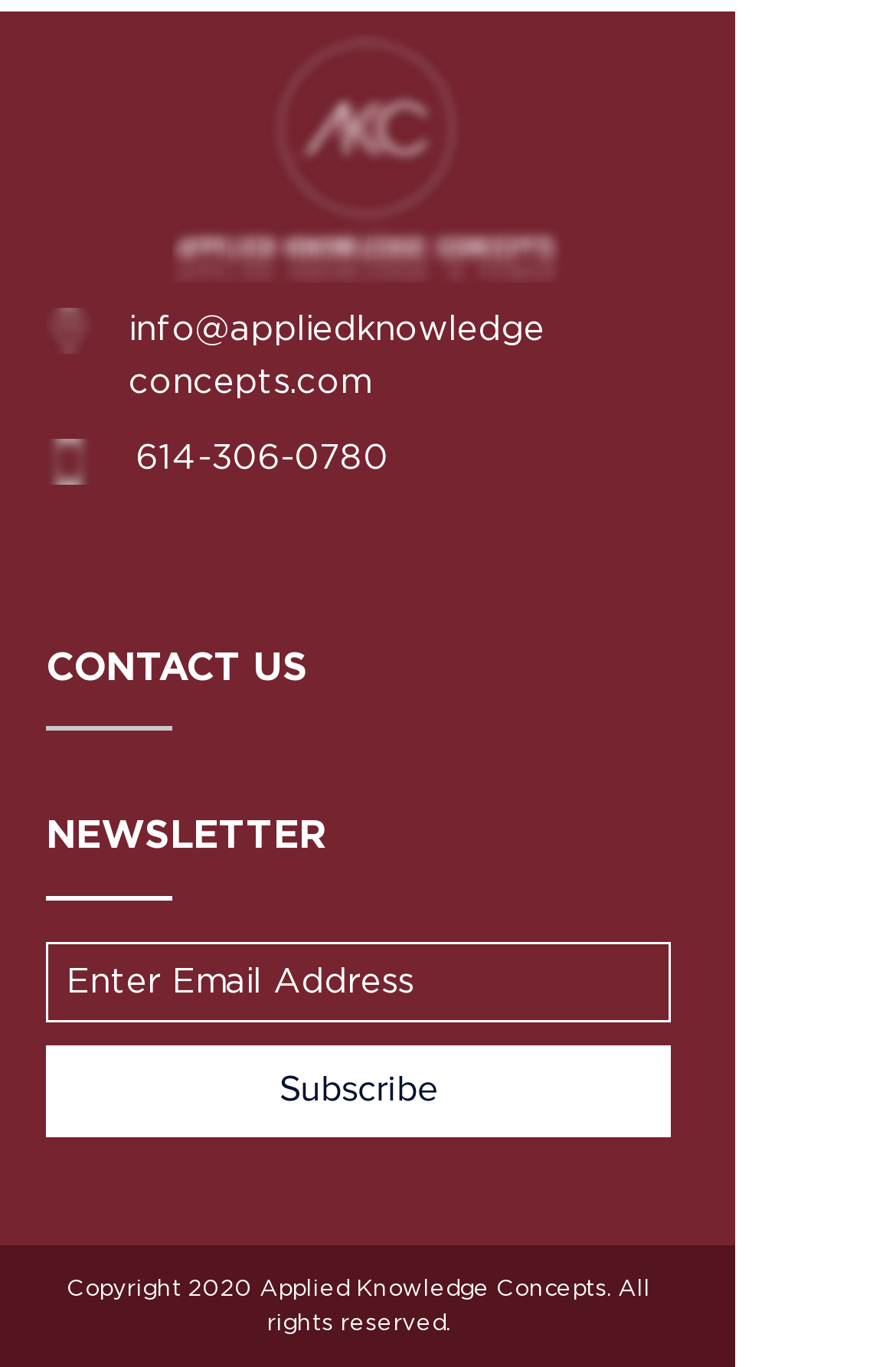What is the phone number to call?
Using the image, answer in one word or phrase.

614-306-0780